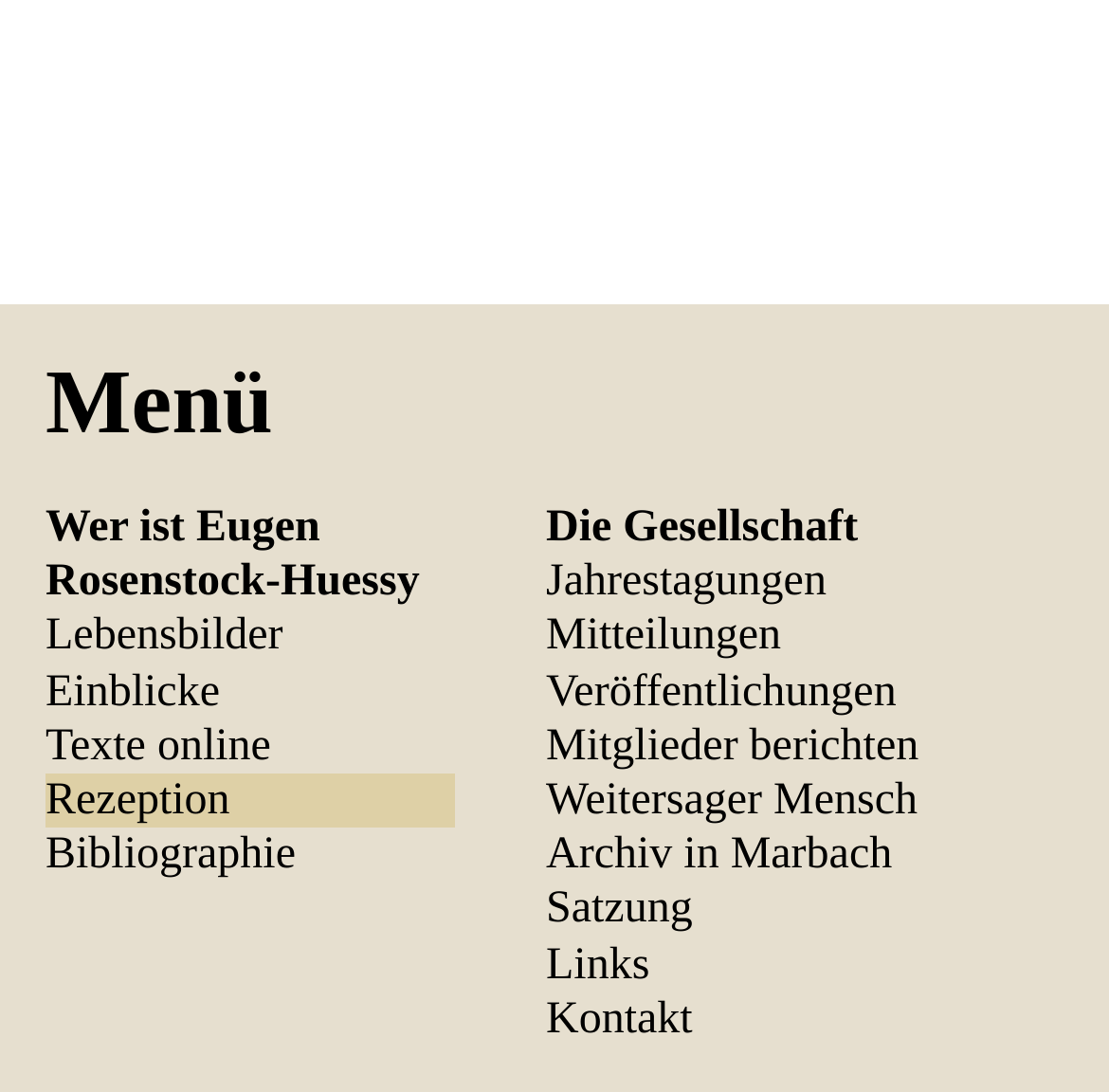Please respond to the question using a single word or phrase:
How many sections are there on the webpage?

2